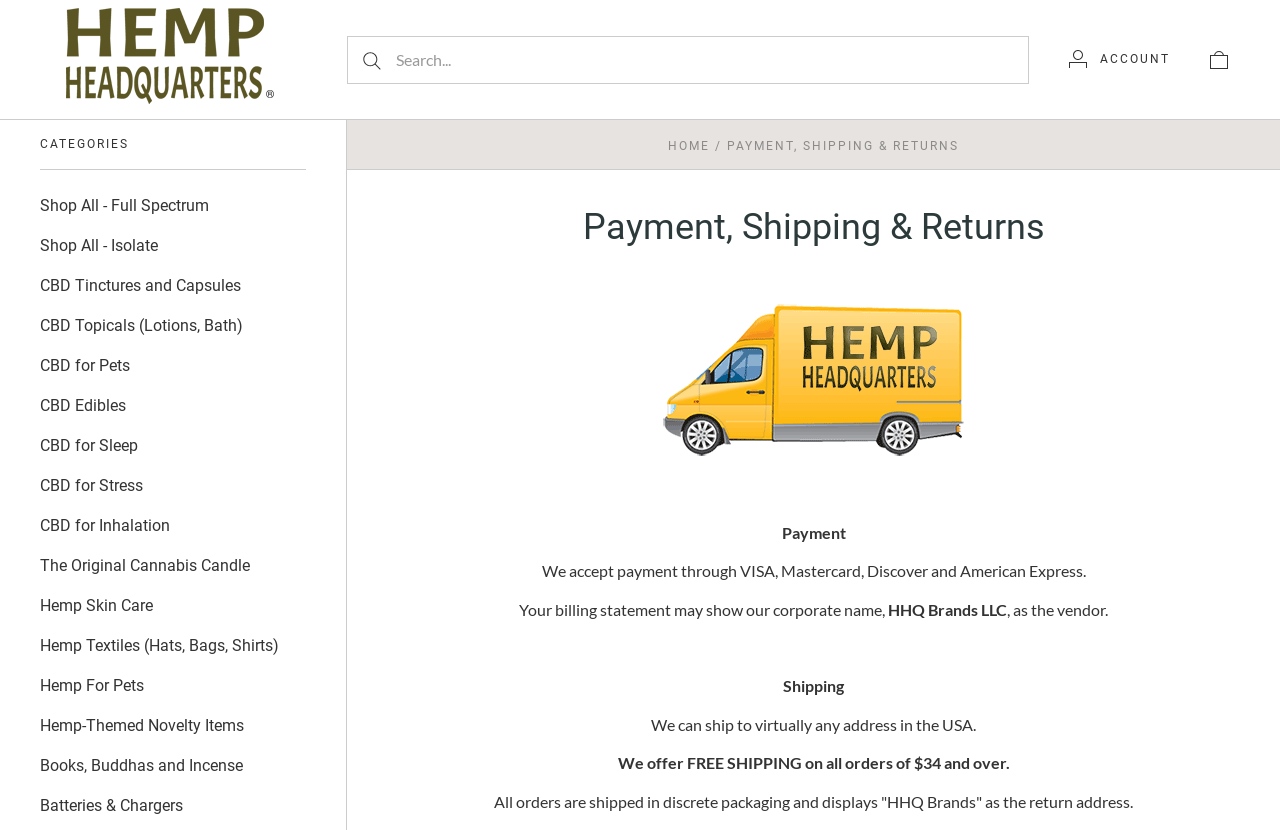Please give a one-word or short phrase response to the following question: 
What payment methods are accepted?

VISA, Mastercard, Discover, American Express